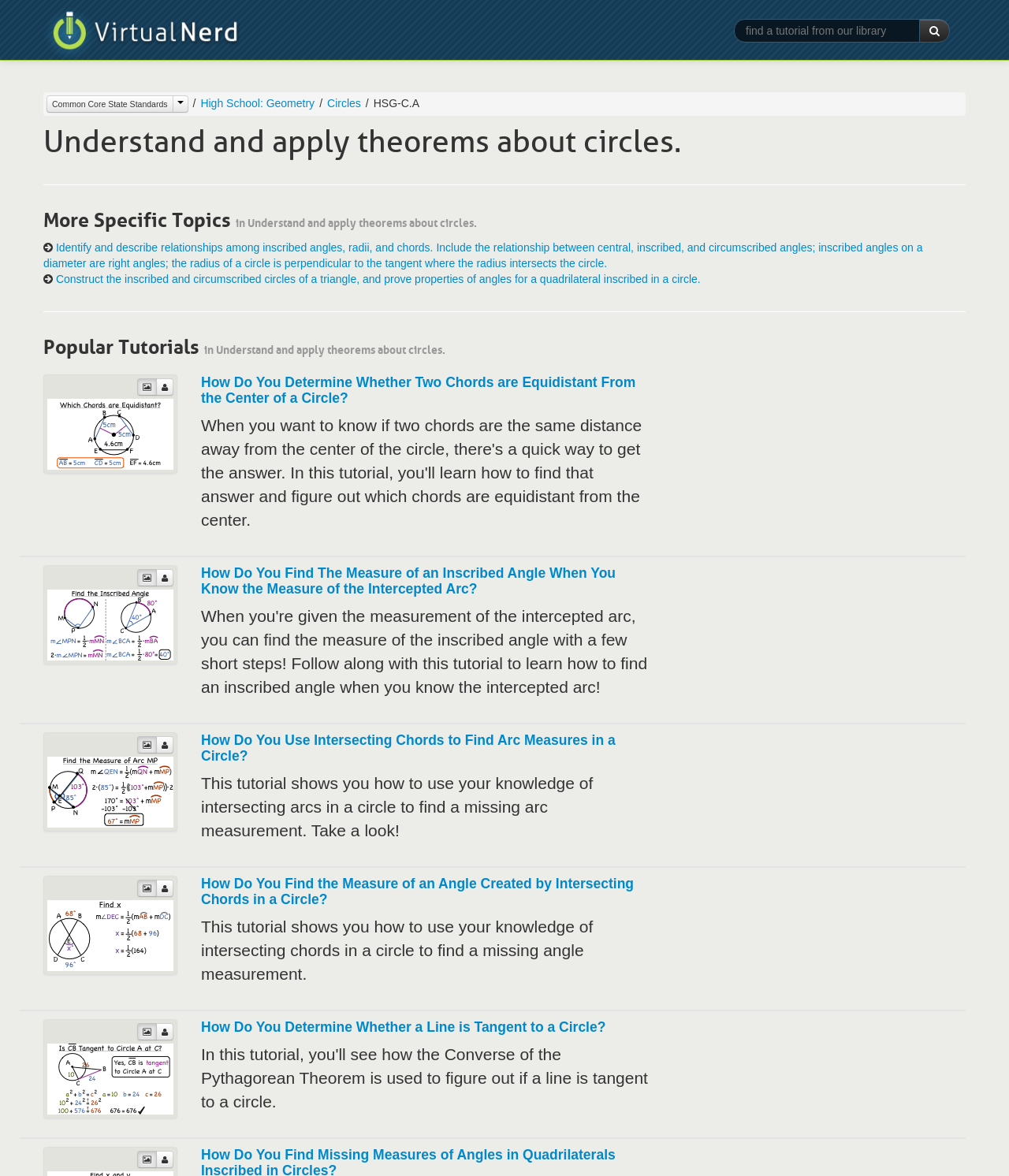Identify the bounding box coordinates of the specific part of the webpage to click to complete this instruction: "Watch the tutorial on How Do You Determine Whether Two Chords are Equidistant From the Center of a Circle?".

[0.047, 0.362, 0.172, 0.373]